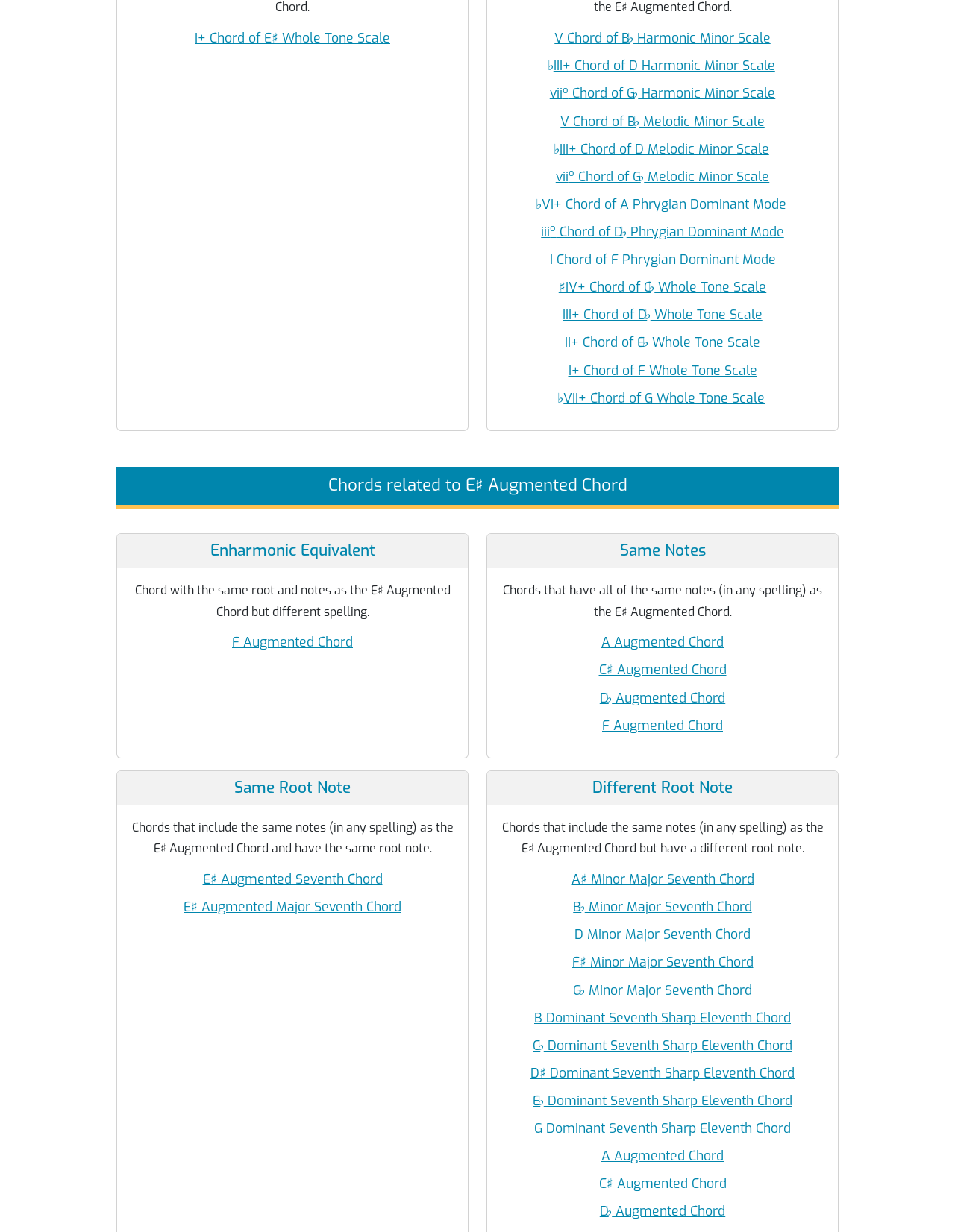Predict the bounding box coordinates of the area that should be clicked to accomplish the following instruction: "Follow the F Augmented Chord link". The bounding box coordinates should consist of four float numbers between 0 and 1, i.e., [left, top, right, bottom].

[0.135, 0.515, 0.477, 0.528]